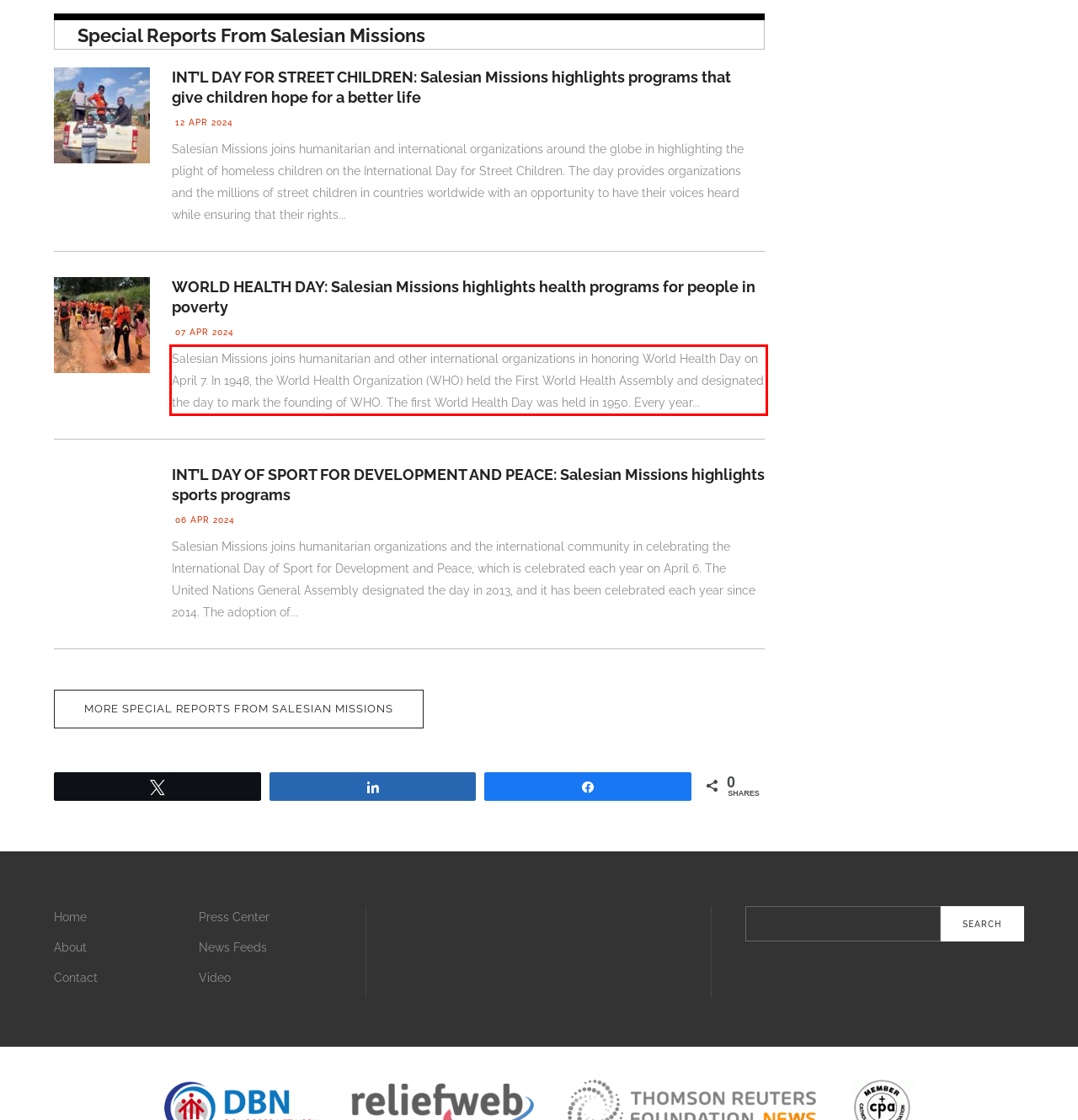Please identify and extract the text from the UI element that is surrounded by a red bounding box in the provided webpage screenshot.

Salesian Missions joins humanitarian and other international organizations in honoring World Health Day on April 7. In 1948, the World Health Organization (WHO) held the First World Health Assembly and designated the day to mark the founding of WHO. The first World Health Day was held in 1950. Every year